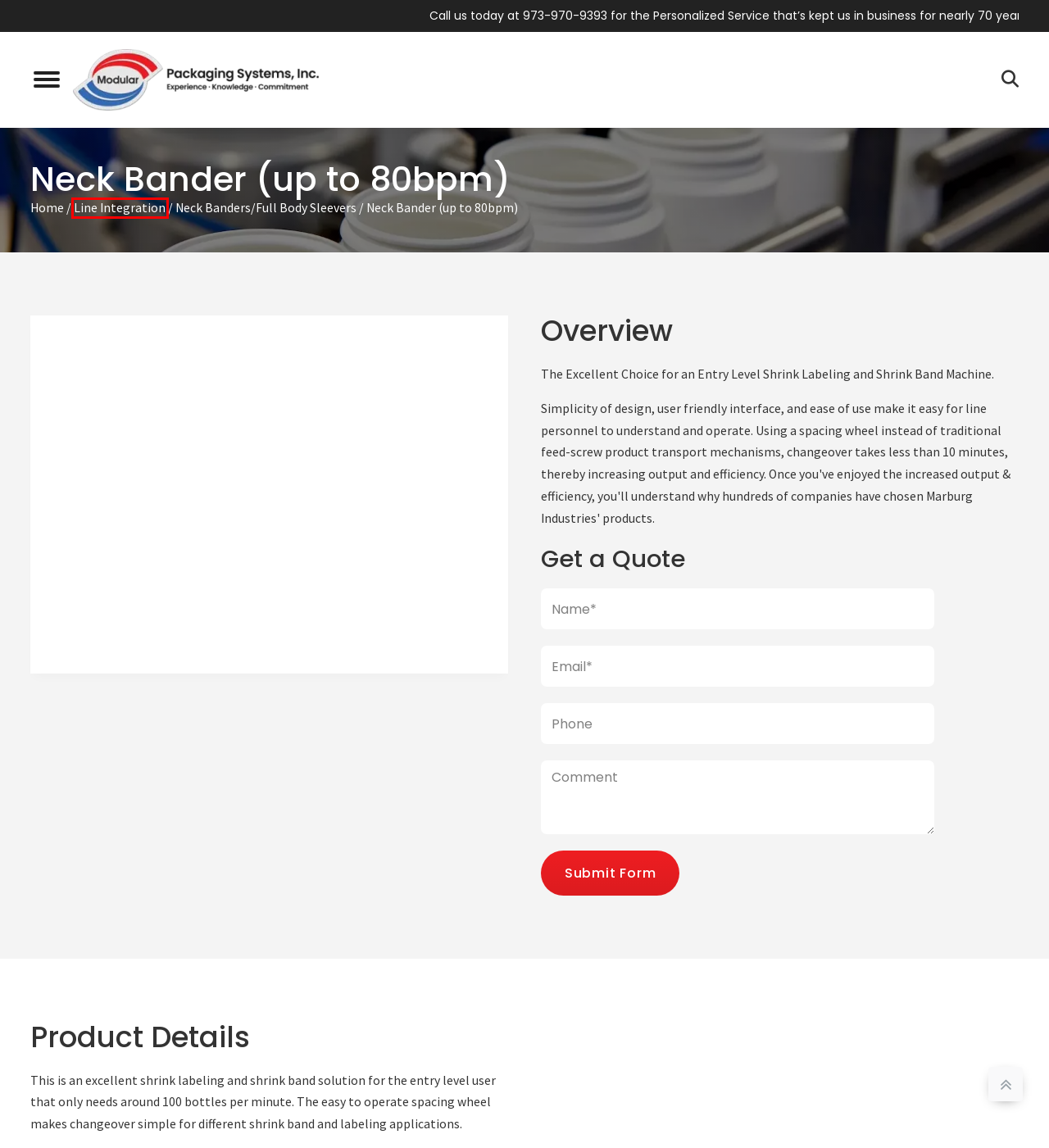You are given a screenshot of a webpage with a red rectangle bounding box around a UI element. Select the webpage description that best matches the new webpage after clicking the element in the bounding box. Here are the candidates:
A. Neck Banders/Full Body Sleevers - Modular Packaging Systems, Inc.
B. Web Design Portfolio | WordPress Design | MSEDP
C. Products - Modular Packaging Systems, Inc.
D. Brochures - Modular Packaging Systems, Inc.
E. Line Integration - Modular Packaging Systems, Inc.
F. Welcome - Modular Packaging Systems, Inc.
G. Slat Counter Line Up - Modular Packaging Systems, Inc.
H. Videos - Modular Packaging Systems, Inc.

E